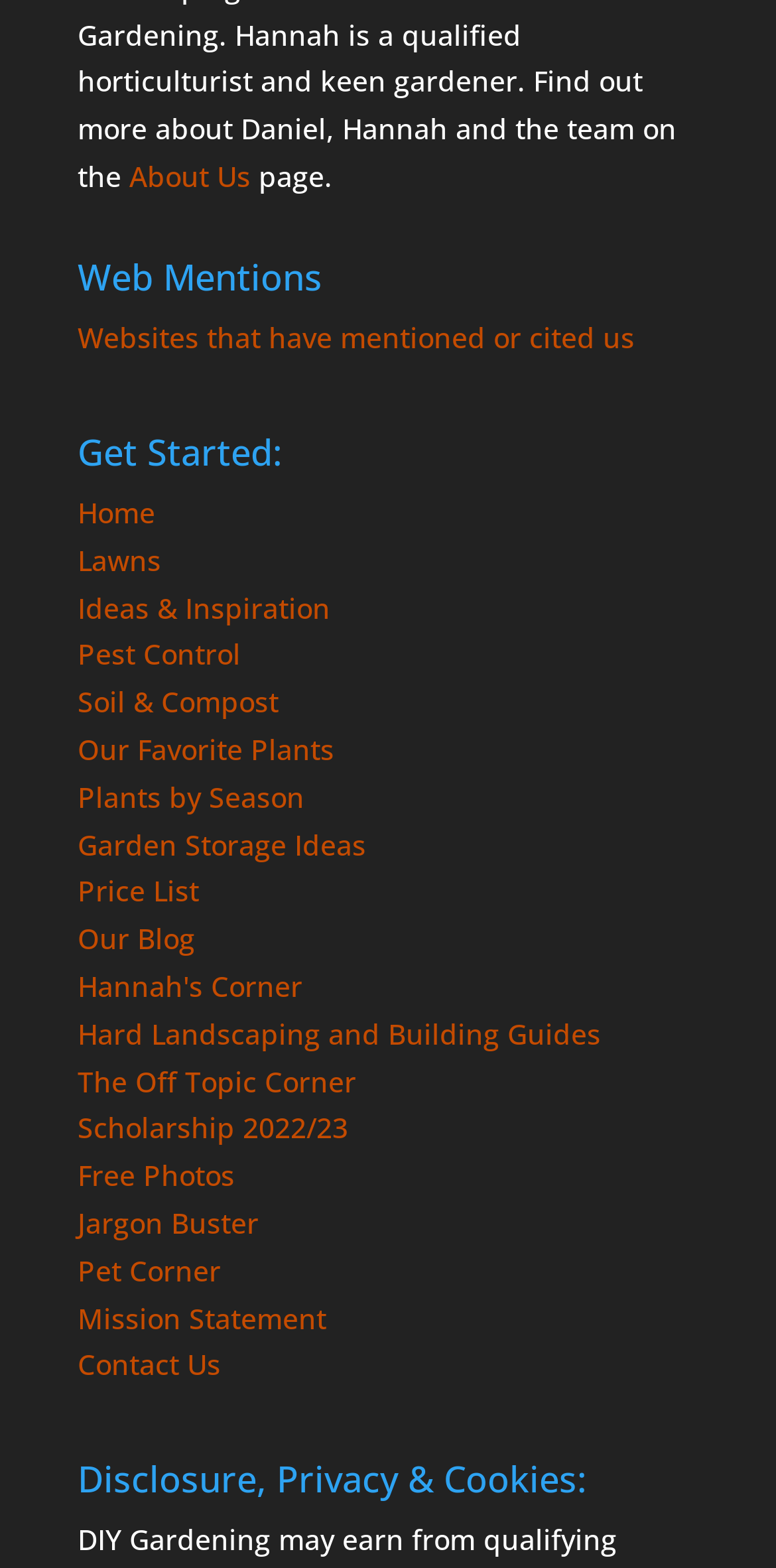Utilize the information from the image to answer the question in detail:
How many links are there in the Get Started section?

I counted the number of links under the 'Get Started:' heading, which are 'Home', 'Lawns', 'Ideas & Inspiration', 'Pest Control', 'Soil & Compost', 'Our Favorite Plants', 'Plants by Season', and 'Garden Storage Ideas'. There are 8 links in total.